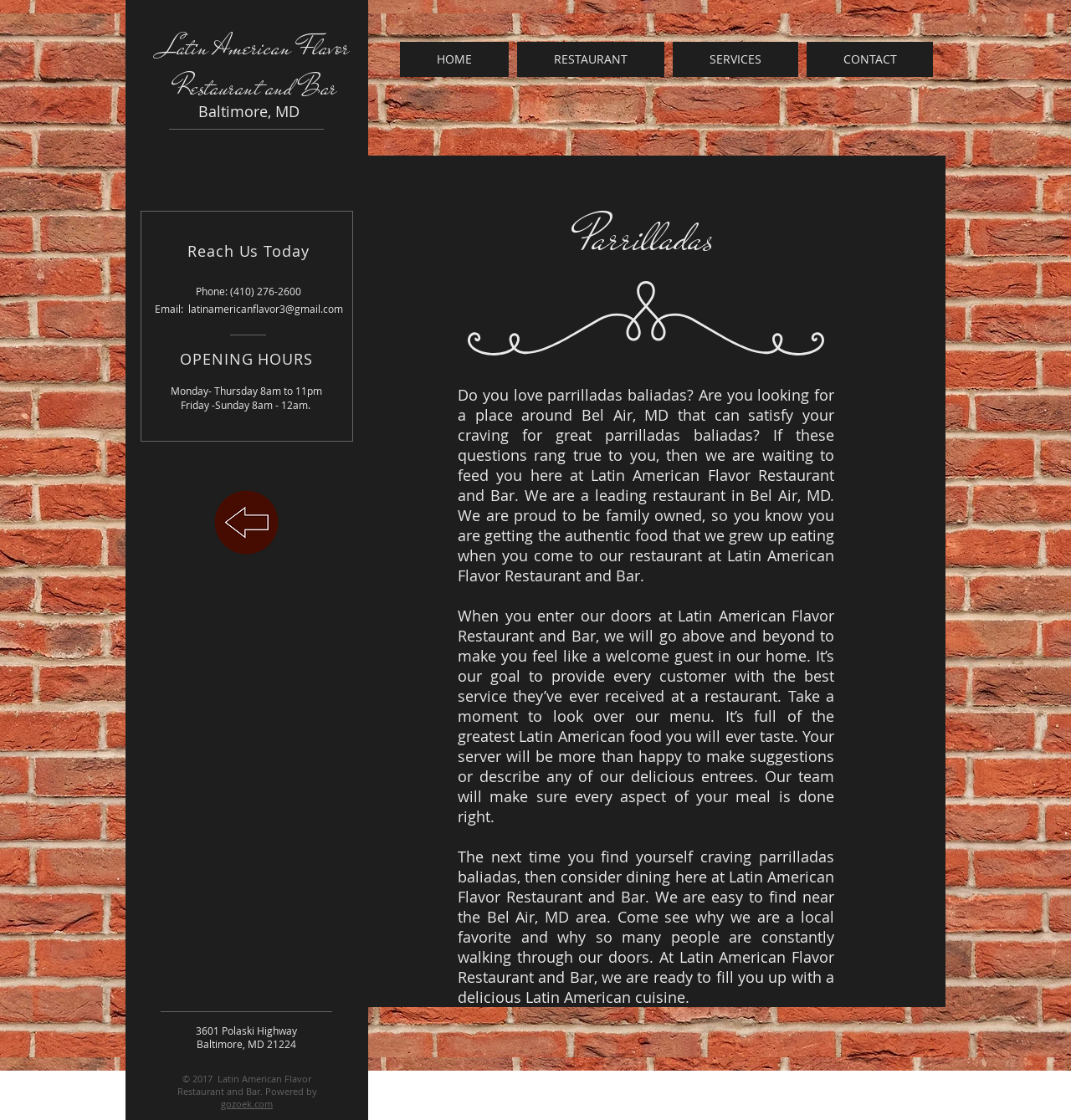Locate the bounding box for the described UI element: "Baltimore, MD". Ensure the coordinates are four float numbers between 0 and 1, formatted as [left, top, right, bottom].

[0.185, 0.09, 0.28, 0.108]